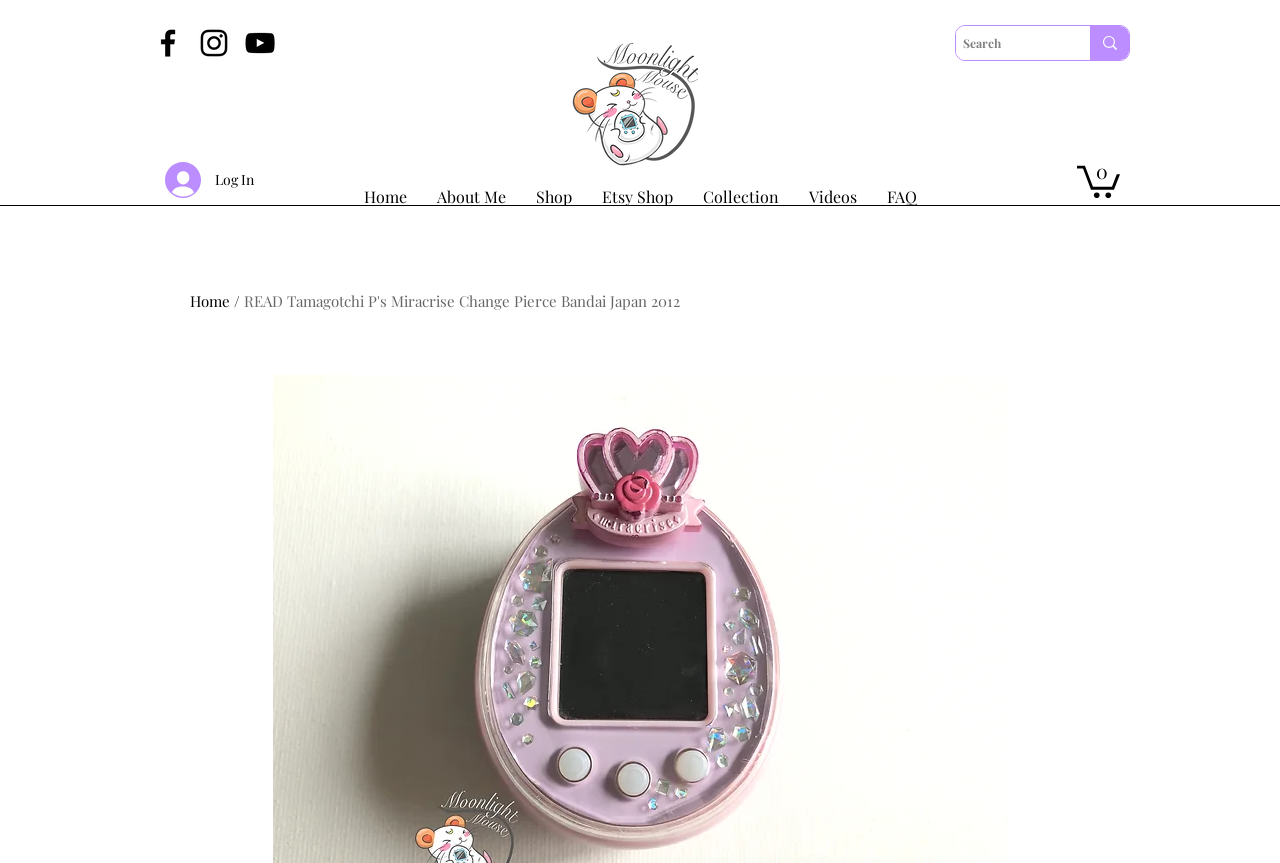Please specify the coordinates of the bounding box for the element that should be clicked to carry out this instruction: "Check the shop". The coordinates must be four float numbers between 0 and 1, formatted as [left, top, right, bottom].

[0.407, 0.218, 0.458, 0.253]